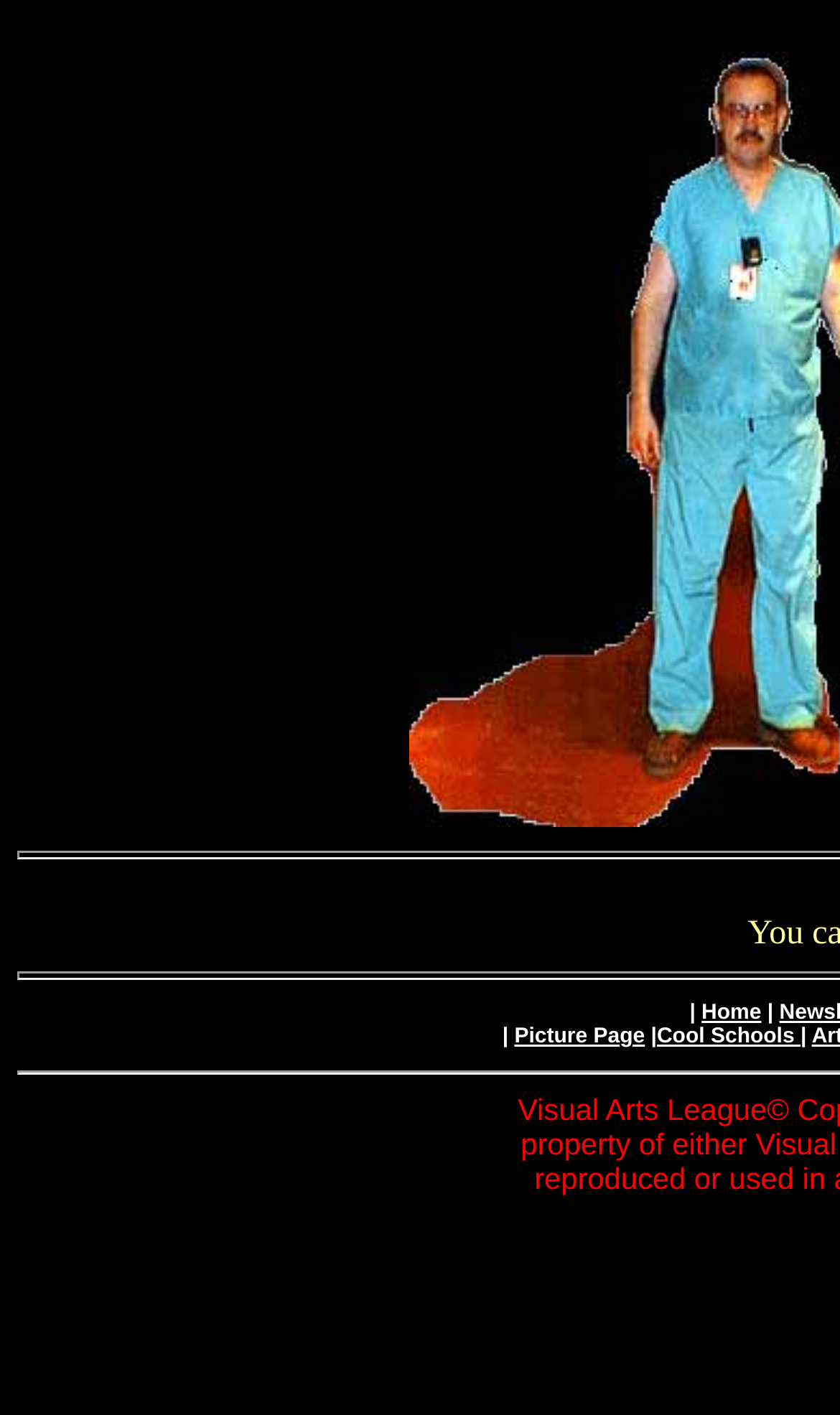Identify the bounding box of the UI element that matches this description: "Cool Schools".

[0.782, 0.724, 0.953, 0.741]